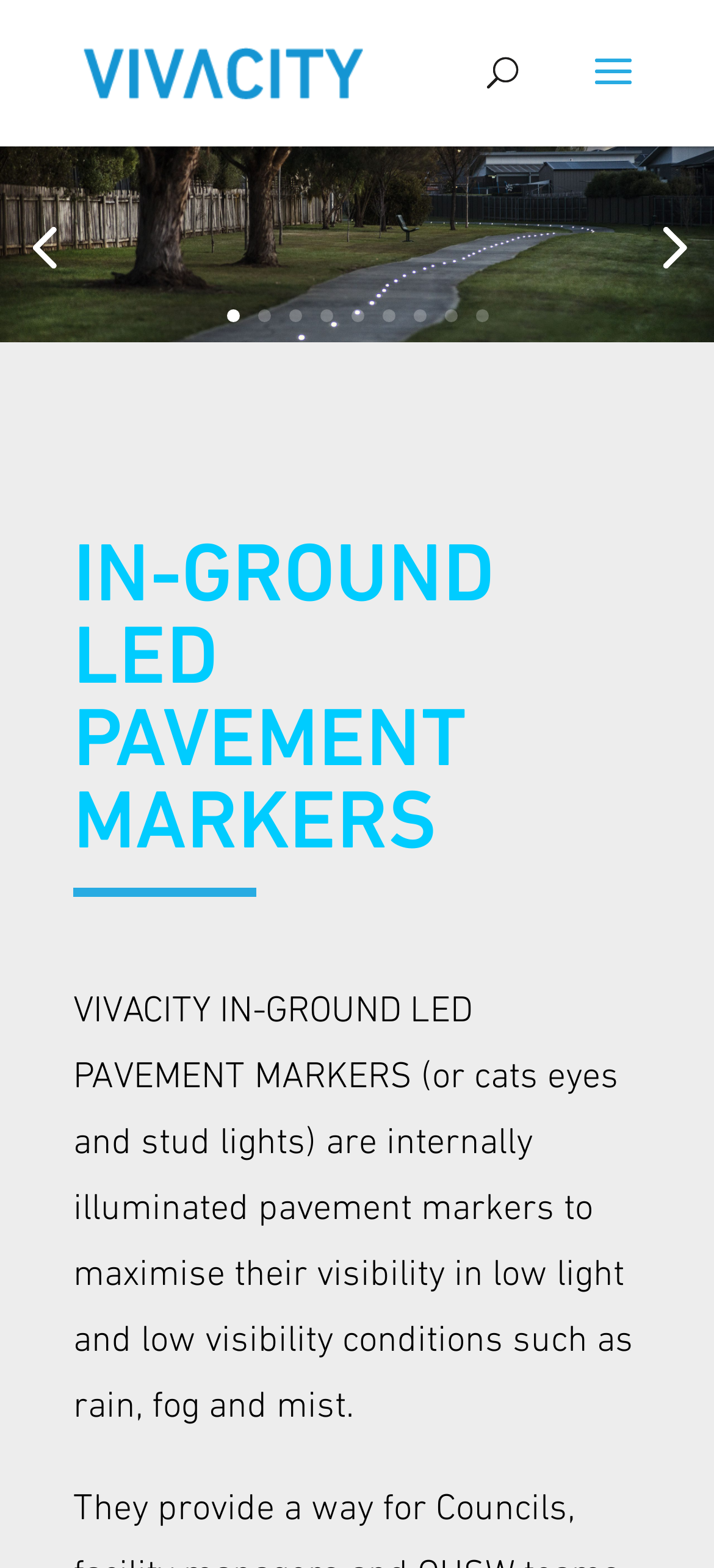Using the information in the image, give a comprehensive answer to the question: 
What type of products are featured on this webpage?

Based on the webpage content, specifically the heading 'IN-GROUND LED PAVEMENT MARKERS' and the description 'VIVACITY IN-GROUND LED PAVEMENT MARKERS (or cats eyes and stud lights) are internally illuminated pavement markers...', it is clear that the webpage is featuring in-ground LED pavement markers.